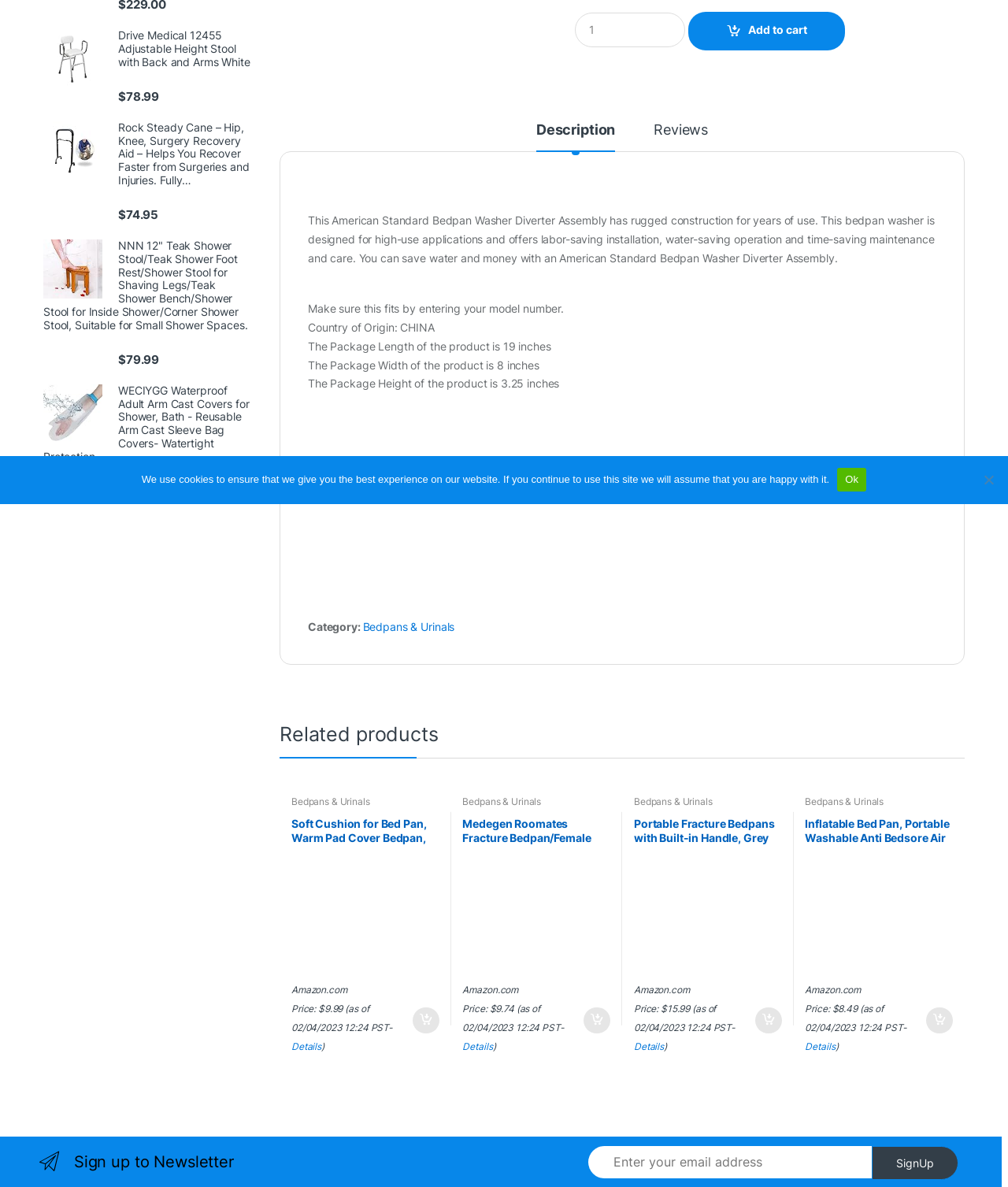Based on the provided description, "Details", find the bounding box of the corresponding UI element in the screenshot.

[0.289, 0.876, 0.319, 0.886]